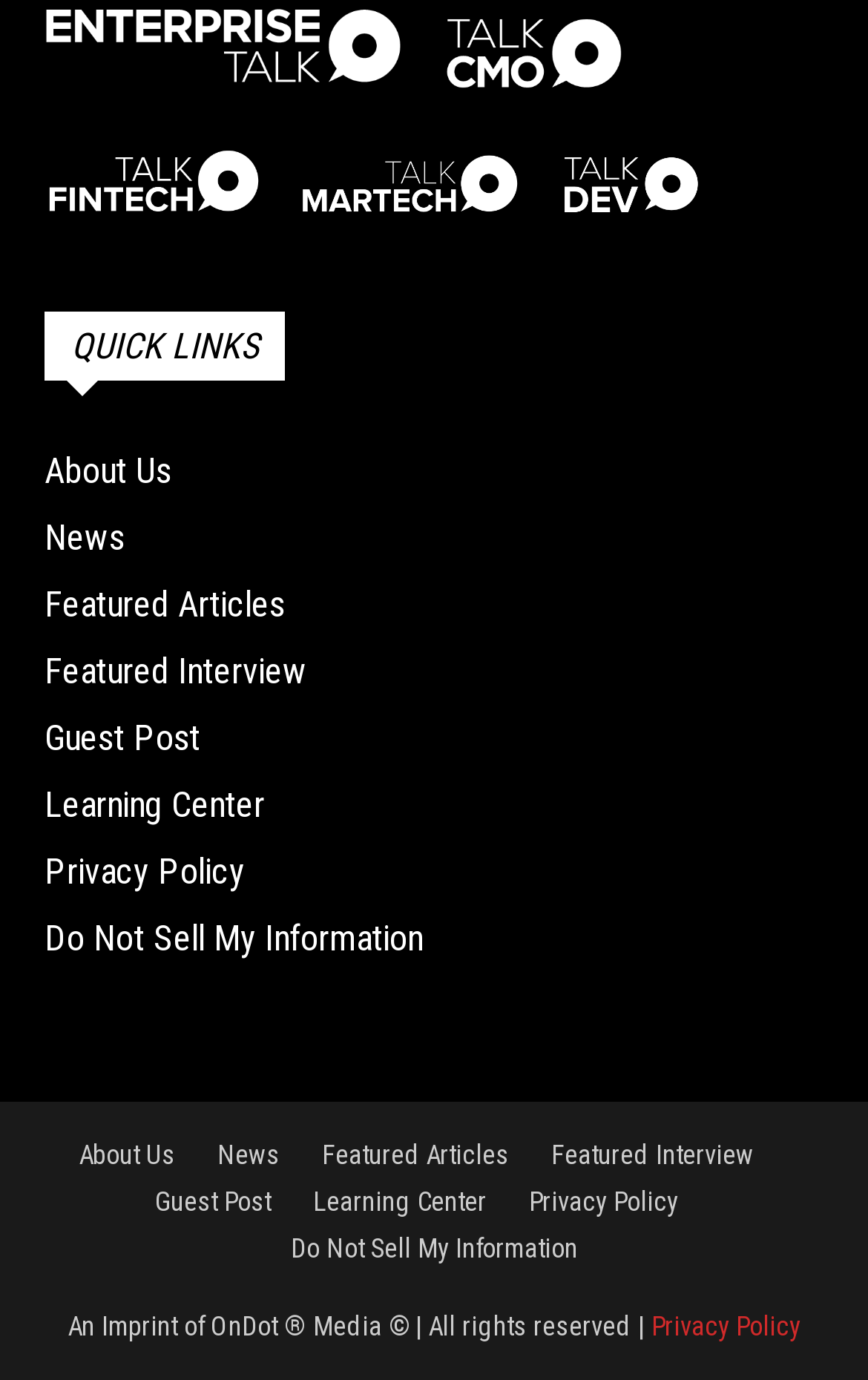Identify the bounding box for the UI element that is described as follows: "Featured Articles".

[0.051, 0.422, 0.328, 0.453]